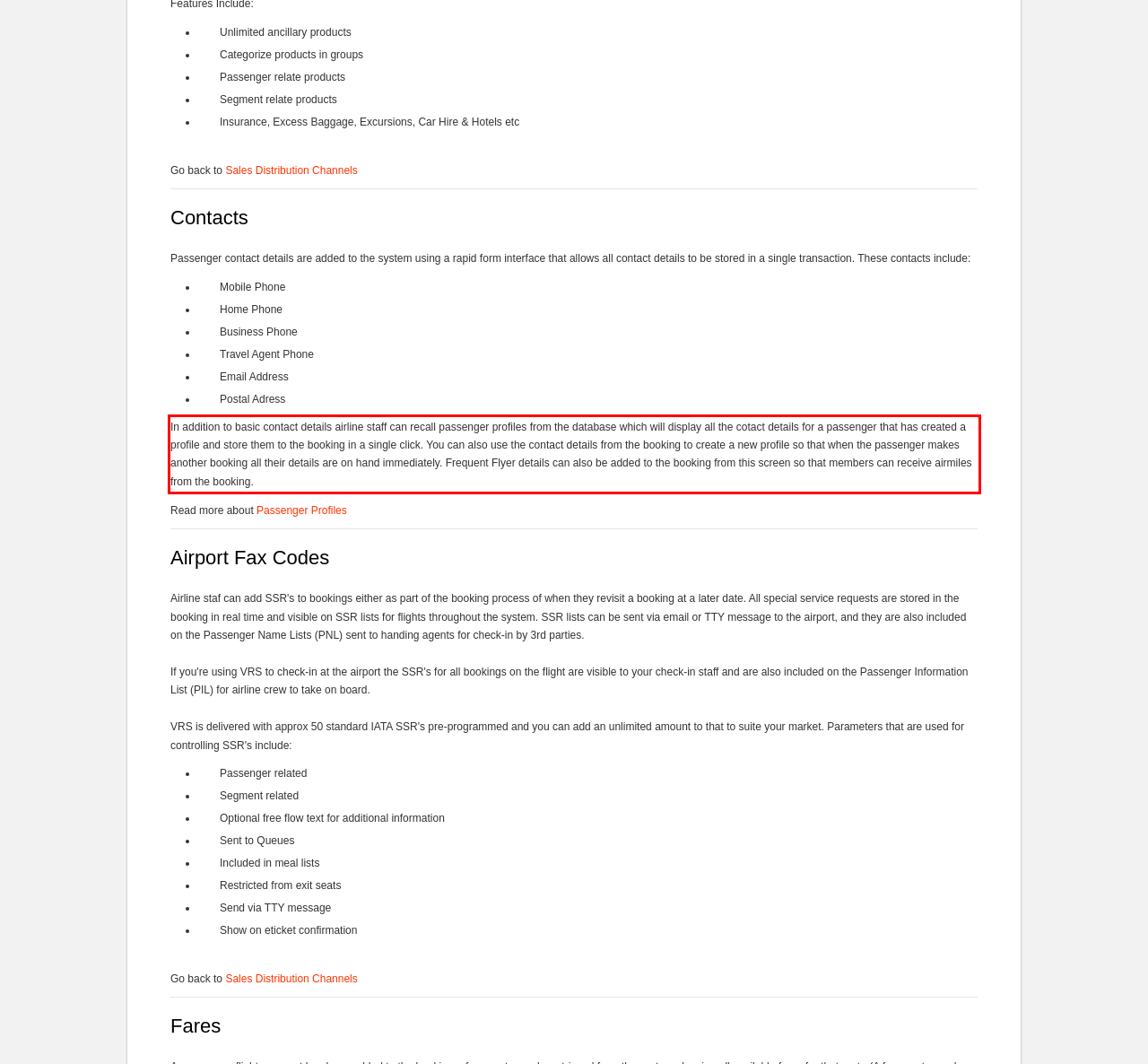You are presented with a screenshot containing a red rectangle. Extract the text found inside this red bounding box.

In addition to basic contact details airline staff can recall passenger profiles from the database which will display all the cotact details for a passenger that has created a profile and store them to the booking in a single click. You can also use the contact details from the booking to create a new profile so that when the passenger makes another booking all their details are on hand immediately. Frequent Flyer details can also be added to the booking from this screen so that members can receive airmiles from the booking.